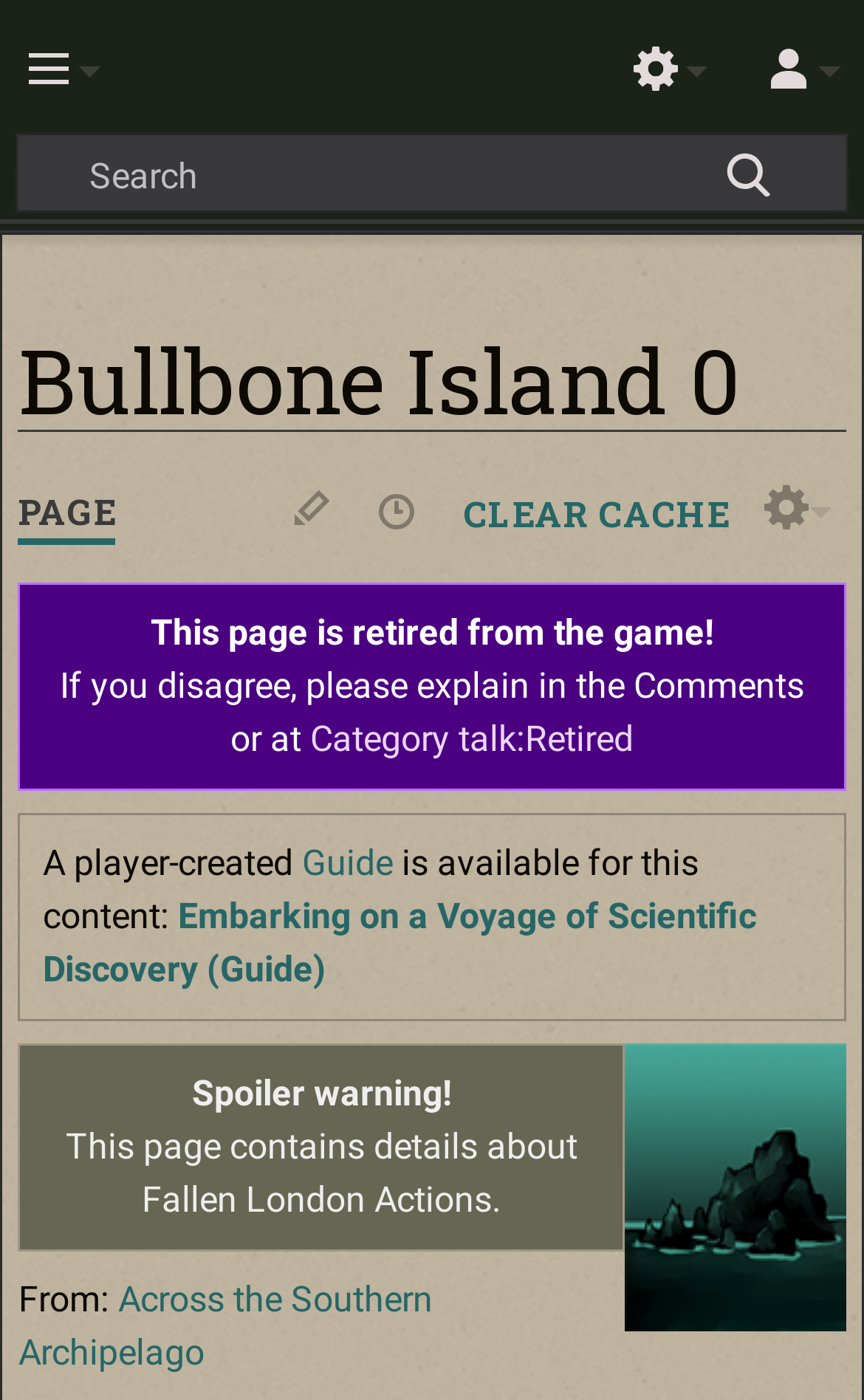Using the provided element description, identify the bounding box coordinates as (top-left x, top-left y, bottom-right x, bottom-right y). Ensure all values are between 0 and 1. Description: History

[0.434, 0.347, 0.496, 0.385]